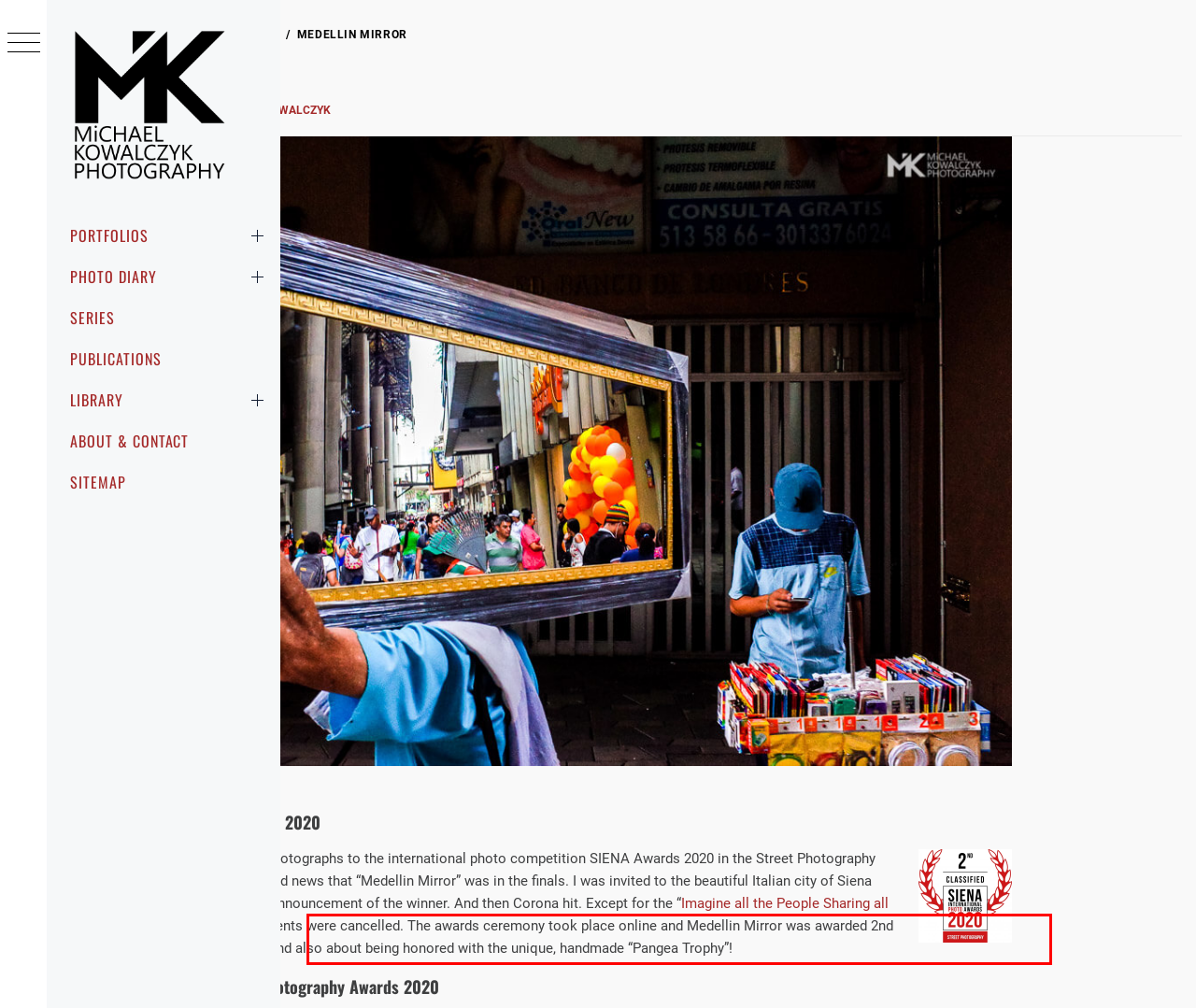Within the screenshot of the webpage, there is a red rectangle. Please recognize and generate the text content inside this red bounding box.

Medellin Mirror was awarded with the Honors of Excellence Silver Award in the 2nd half WPE International Photographers Awards 2022.